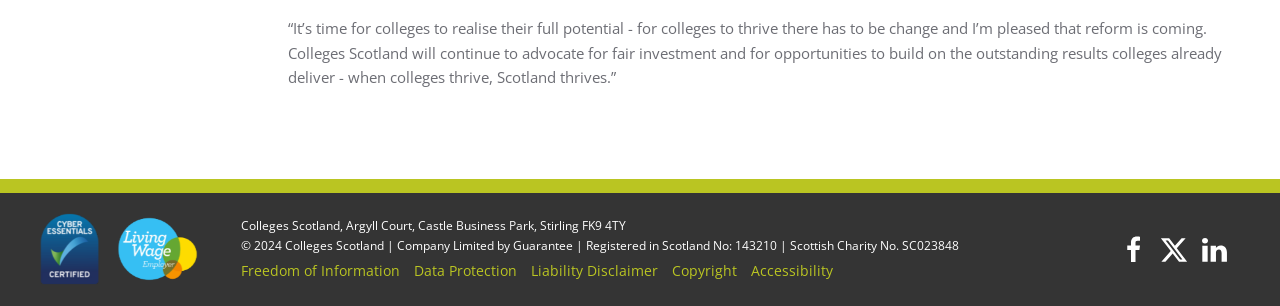Using the description: "name="password" placeholder="Password"", identify the bounding box of the corresponding UI element in the screenshot.

[0.0, 0.848, 0.017, 0.979]